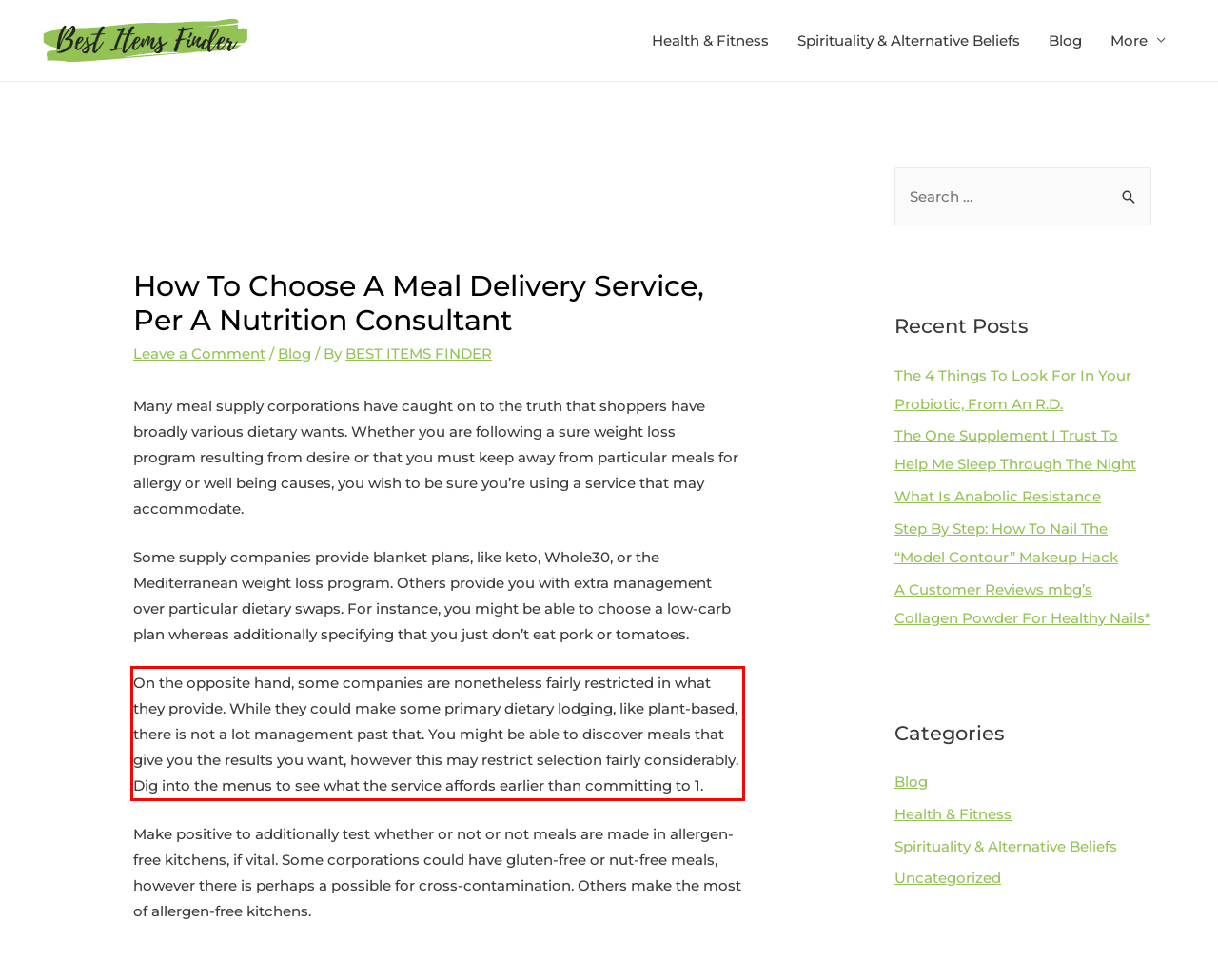Given a screenshot of a webpage, identify the red bounding box and perform OCR to recognize the text within that box.

On the opposite hand, some companies are nonetheless fairly restricted in what they provide. While they could make some primary dietary lodging, like plant-based, there is not a lot management past that. You might be able to discover meals that give you the results you want, however this may restrict selection fairly considerably. Dig into the menus to see what the service affords earlier than committing to 1.